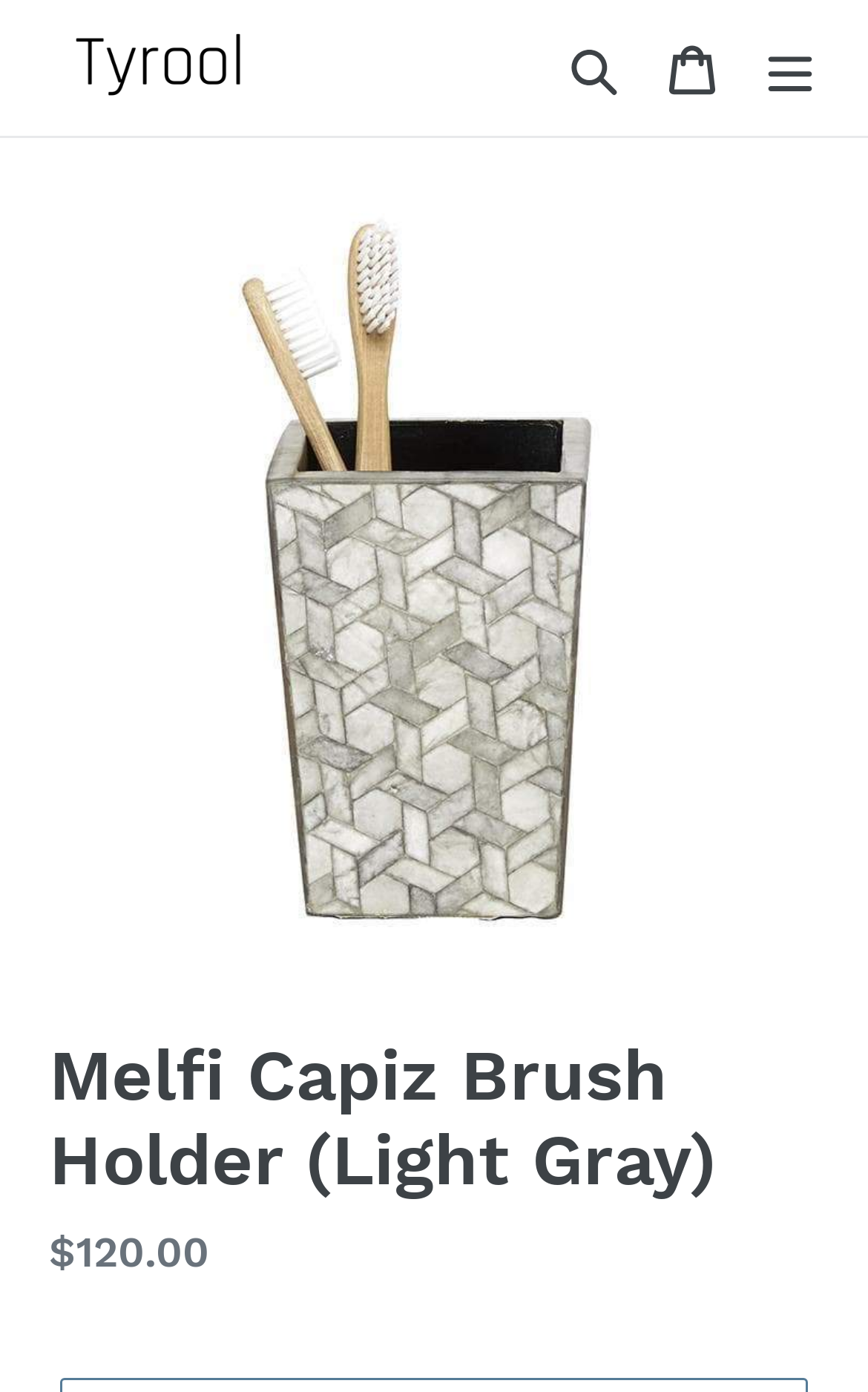Give the bounding box coordinates for the element described by: "alt="Tyrool"".

[0.056, 0.024, 0.628, 0.073]